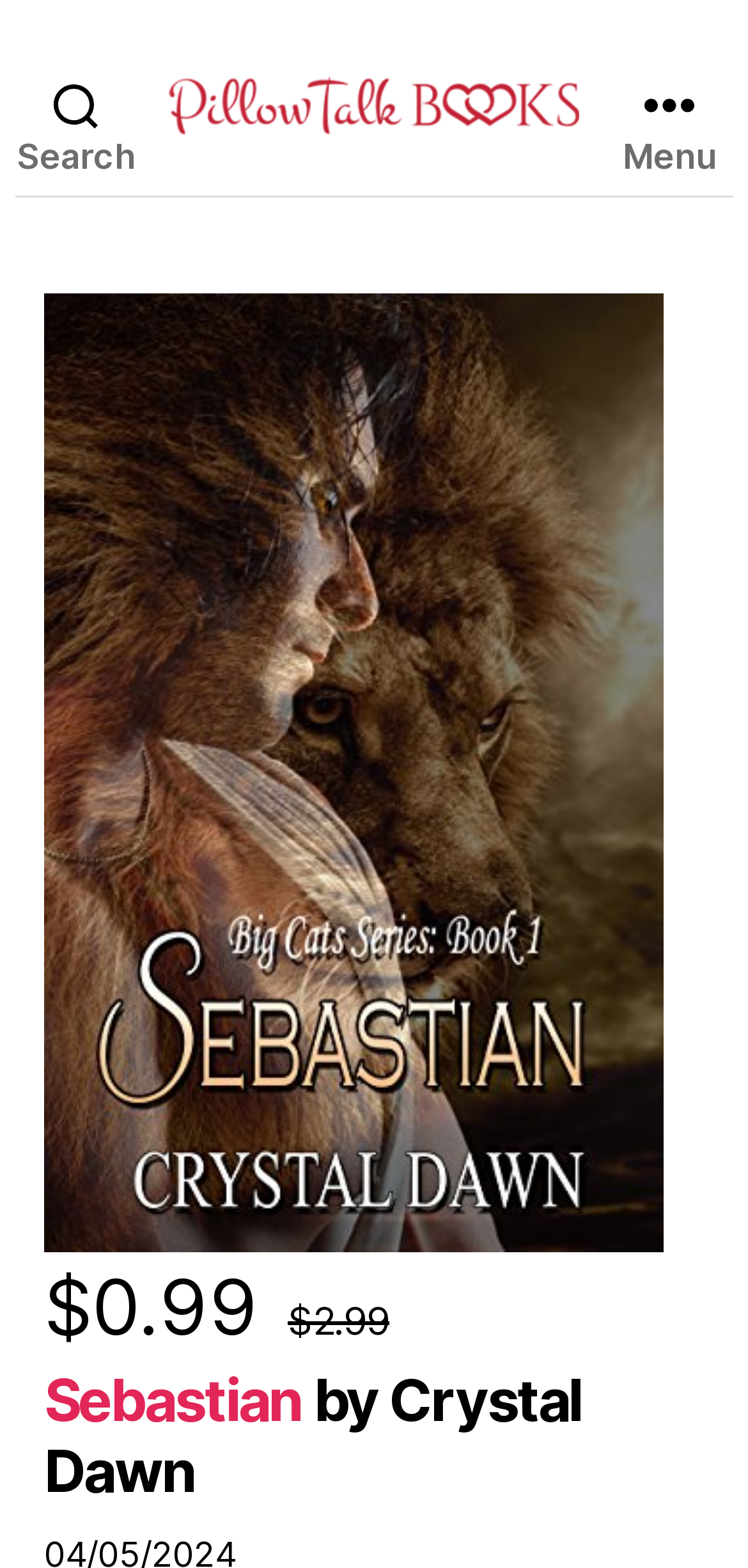Please identify and generate the text content of the webpage's main heading.

Sebastian by Crystal Dawn